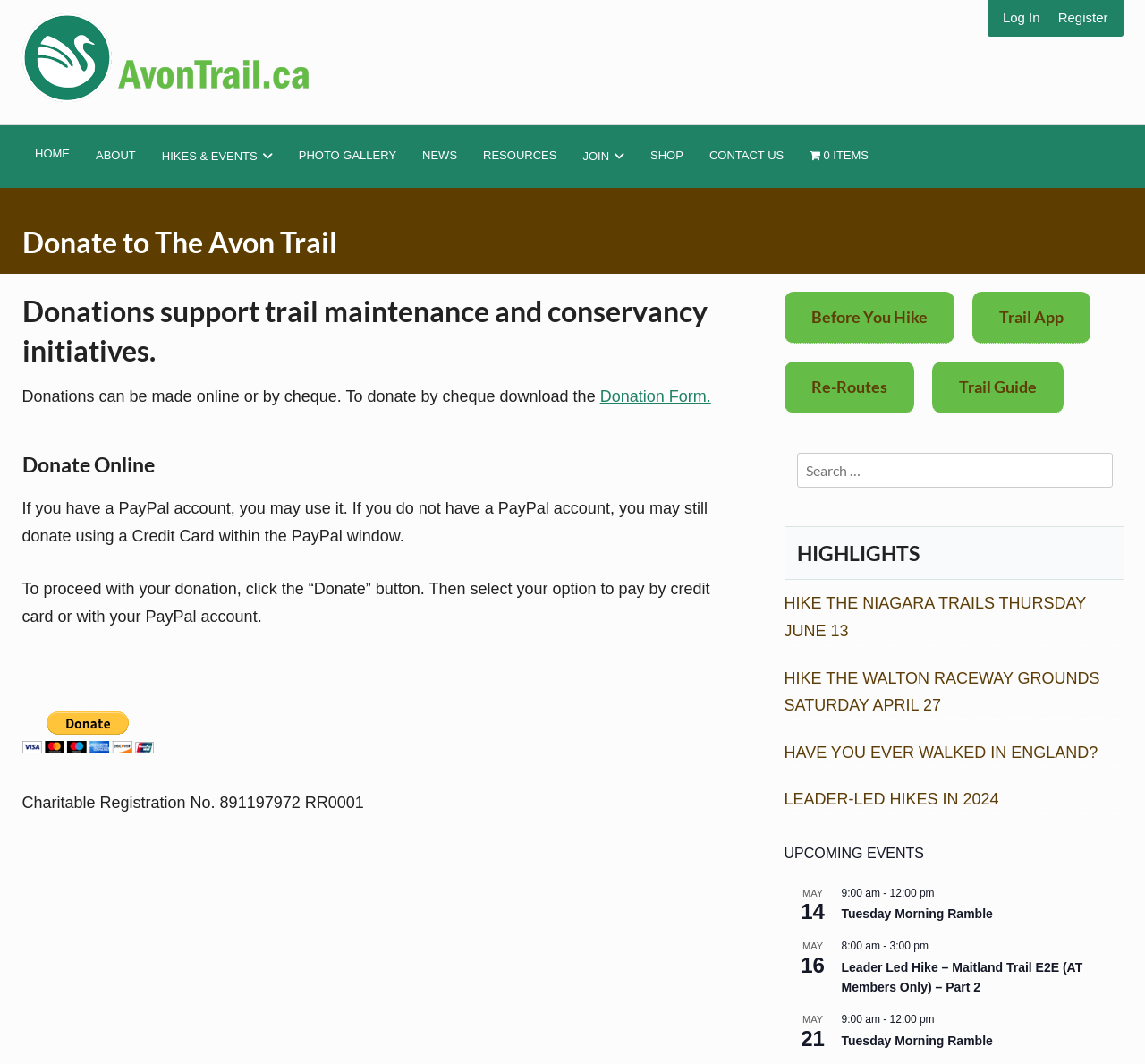Locate the bounding box coordinates of the element to click to perform the following action: 'Download the Donation Form'. The coordinates should be given as four float values between 0 and 1, in the form of [left, top, right, bottom].

[0.524, 0.364, 0.621, 0.381]